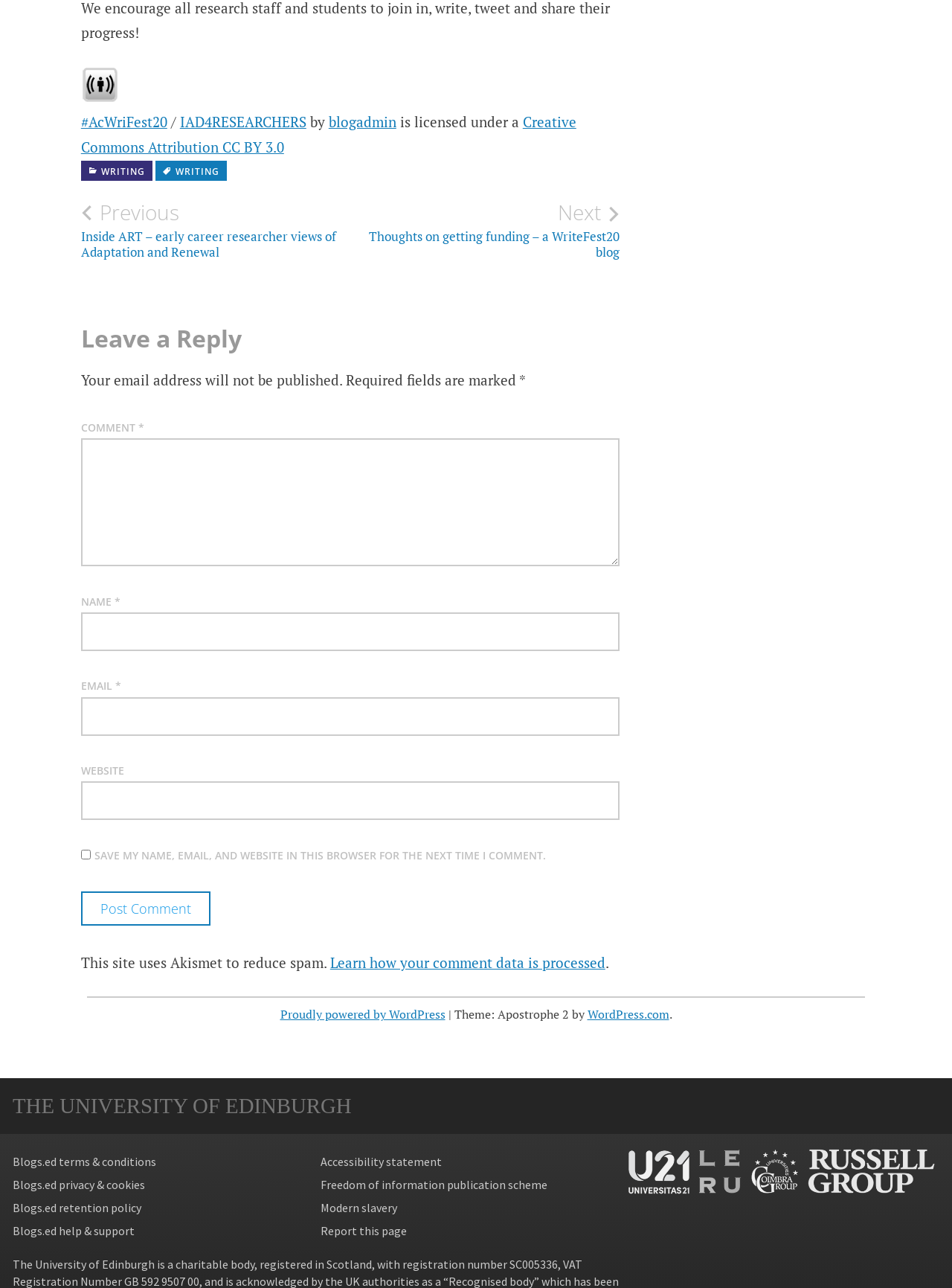Please find the bounding box coordinates of the element that must be clicked to perform the given instruction: "Click on the 'Learn how your comment data is processed' link". The coordinates should be four float numbers from 0 to 1, i.e., [left, top, right, bottom].

[0.347, 0.74, 0.636, 0.754]